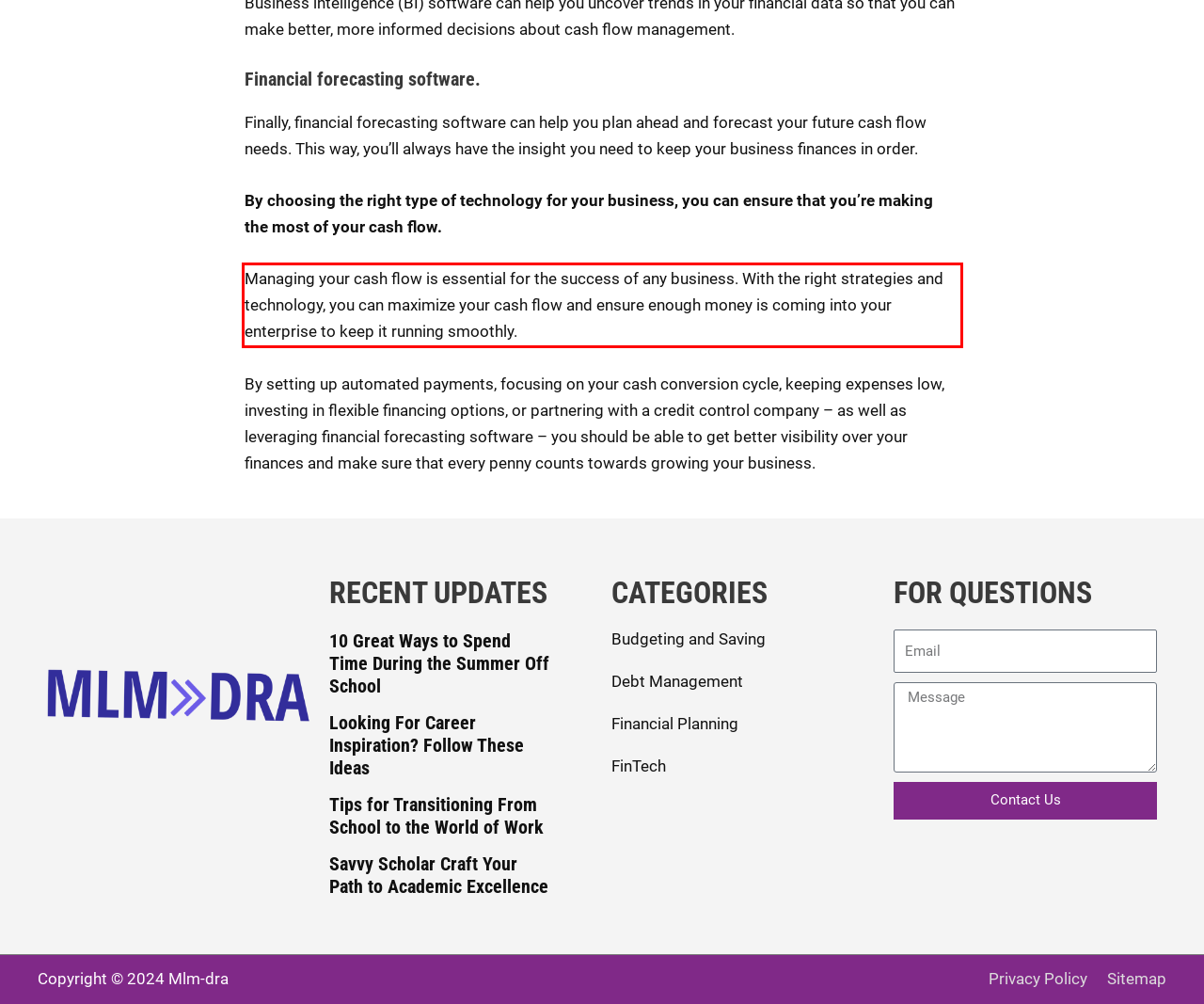You have a webpage screenshot with a red rectangle surrounding a UI element. Extract the text content from within this red bounding box.

Managing your cash flow is essential for the success of any business. With the right strategies and technology, you can maximize your cash flow and ensure enough money is coming into your enterprise to keep it running smoothly.